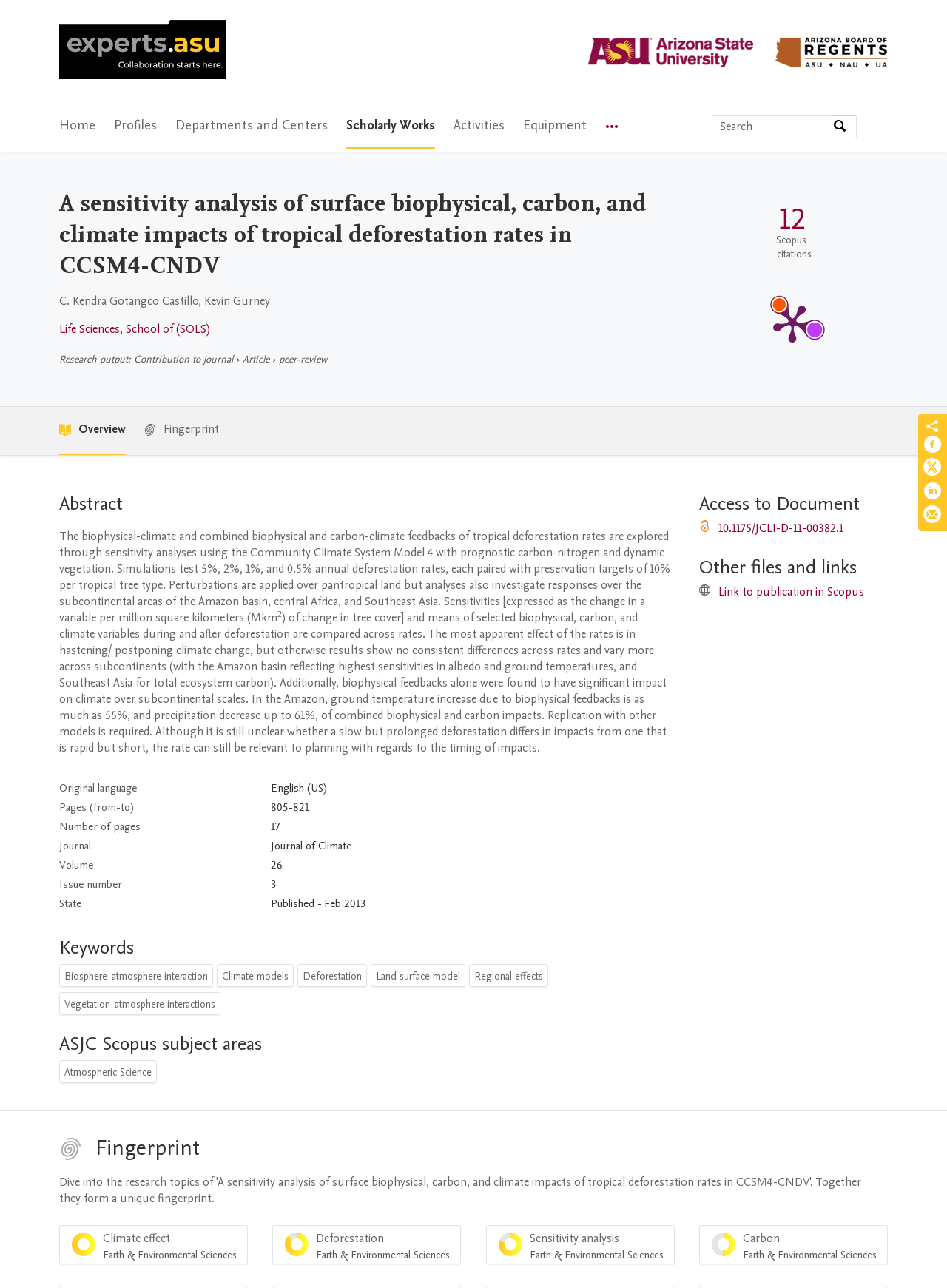Bounding box coordinates are given in the format (top-left x, top-left y, bottom-right x, bottom-right y). All values should be floating point numbers between 0 and 1. Provide the bounding box coordinate for the UI element described as: aria-label="Share on LinkedIn"

[0.975, 0.374, 0.995, 0.392]